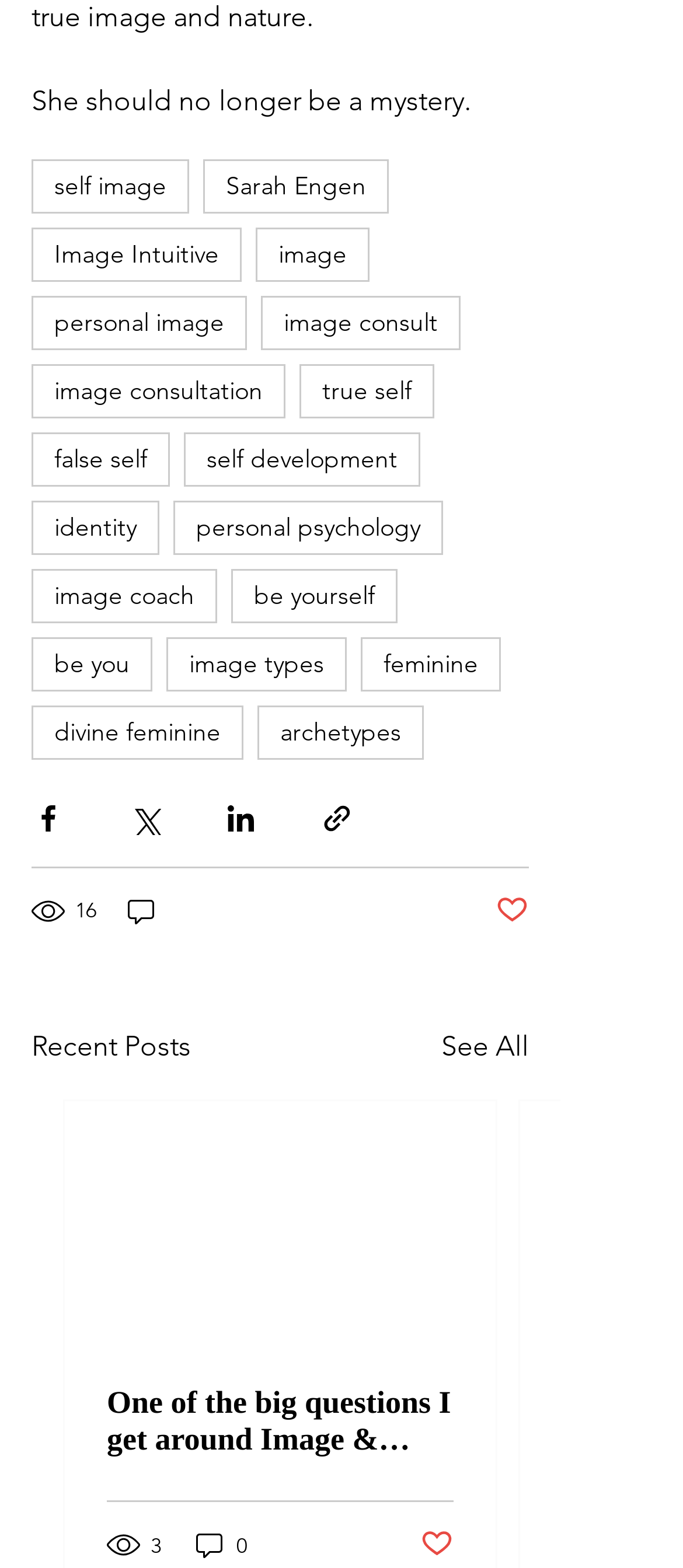Can you identify the bounding box coordinates of the clickable region needed to carry out this instruction: 'Check the number of views'? The coordinates should be four float numbers within the range of 0 to 1, stated as [left, top, right, bottom].

[0.046, 0.569, 0.146, 0.593]